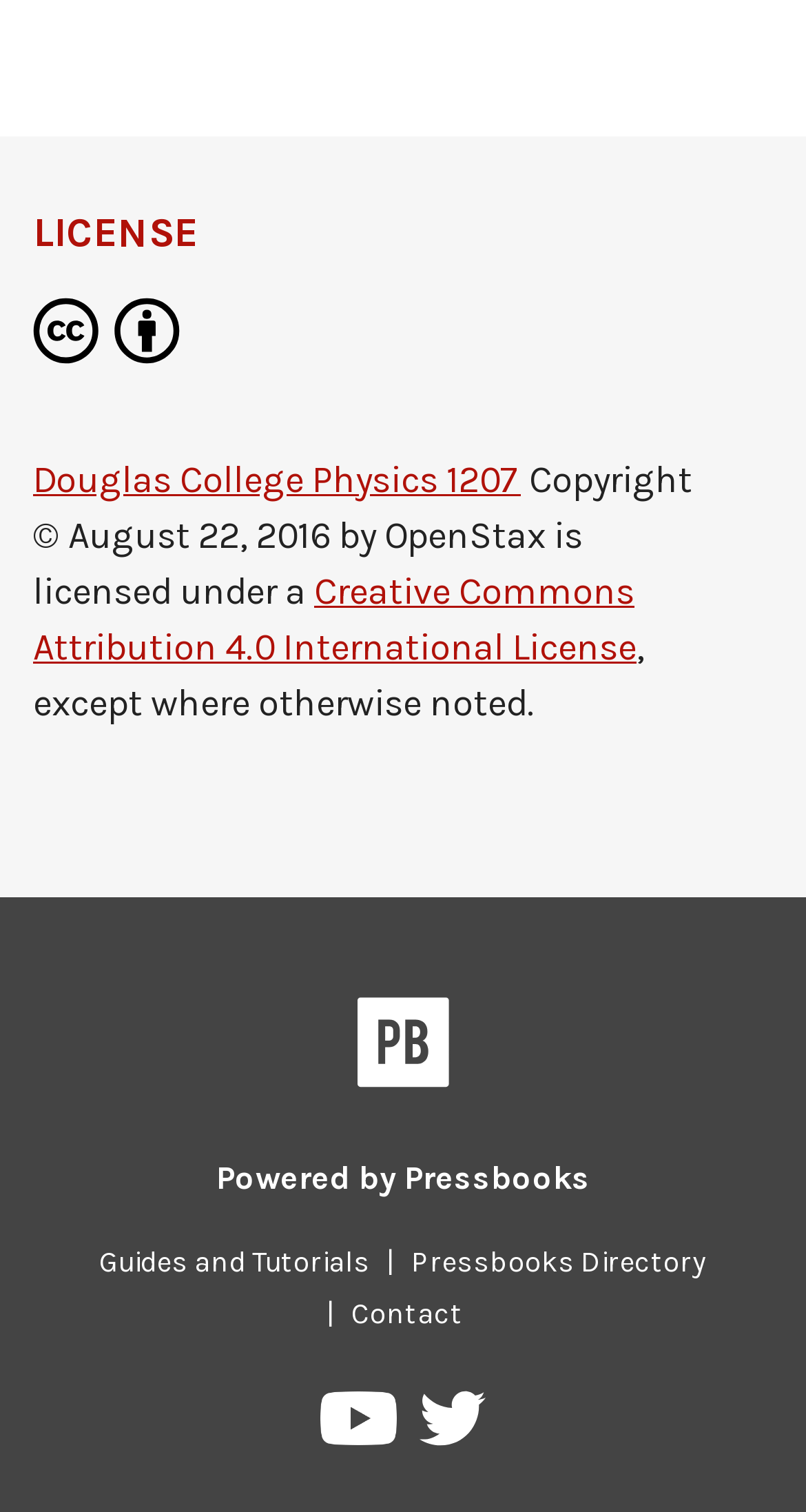Could you highlight the region that needs to be clicked to execute the instruction: "Read the story"?

None